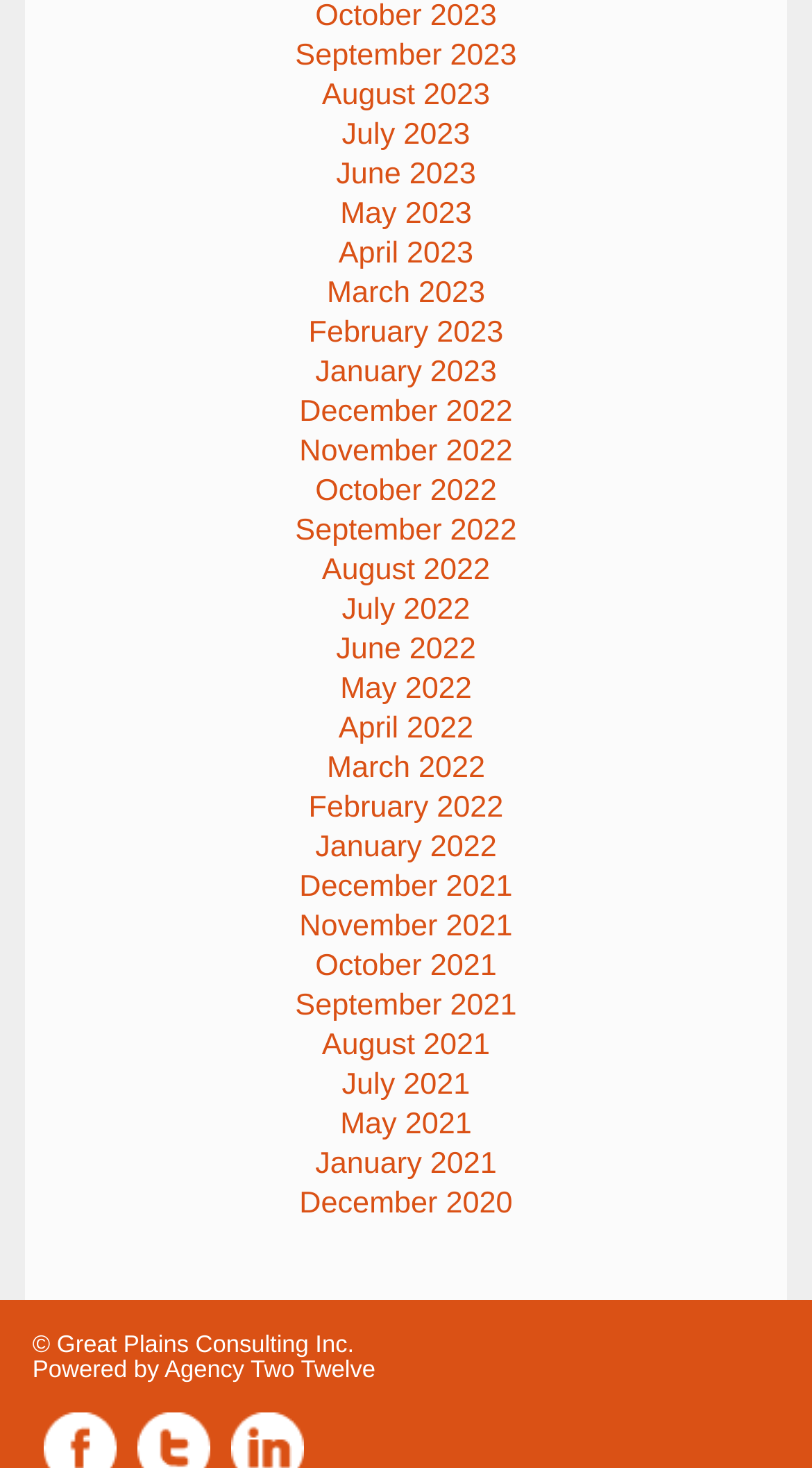Identify the bounding box coordinates for the element you need to click to achieve the following task: "View January 2021". The coordinates must be four float values ranging from 0 to 1, formatted as [left, top, right, bottom].

[0.388, 0.781, 0.612, 0.804]